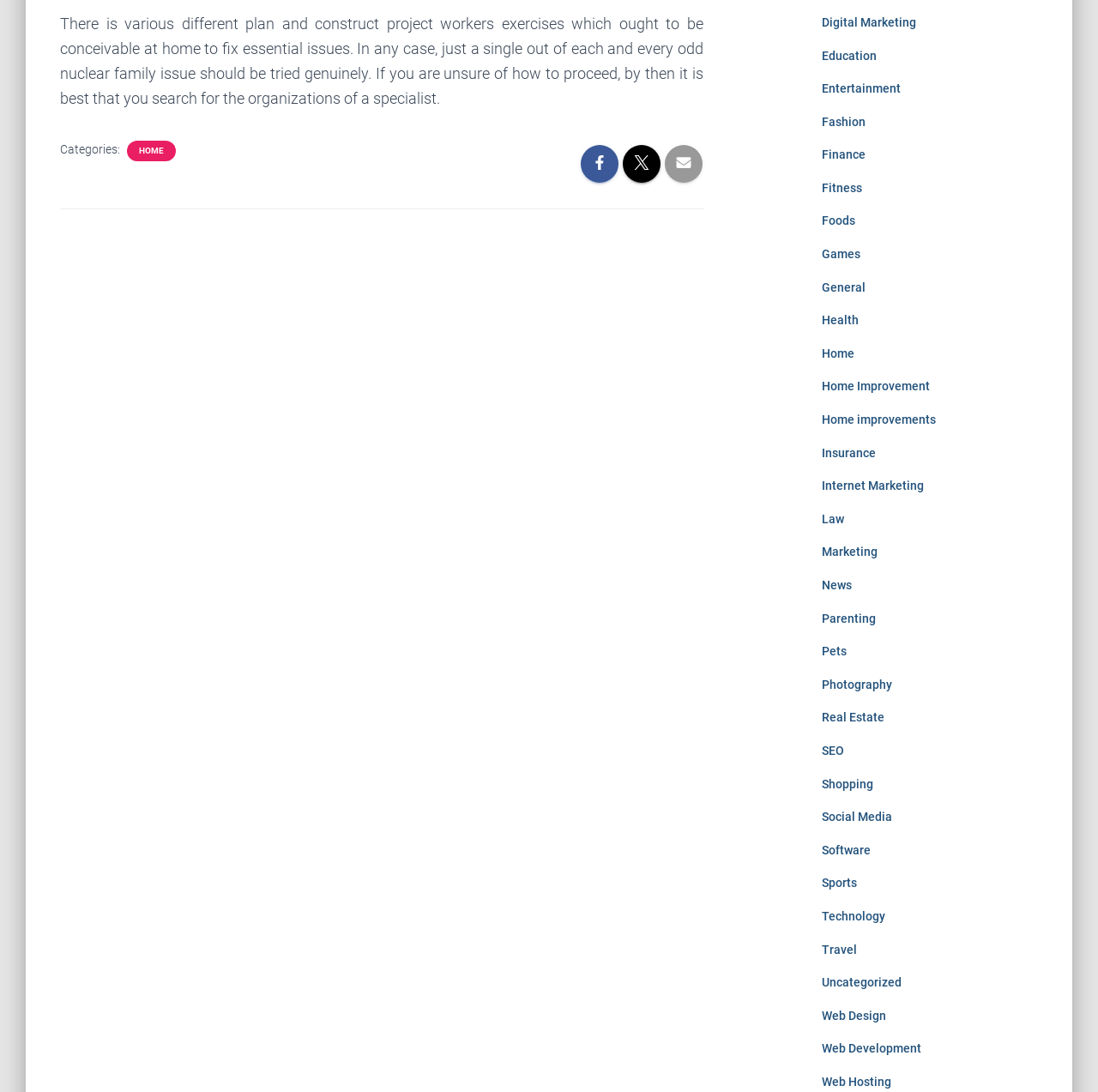Determine the bounding box coordinates of the region to click in order to accomplish the following instruction: "Click on the 'Digital Marketing' link". Provide the coordinates as four float numbers between 0 and 1, specifically [left, top, right, bottom].

[0.748, 0.014, 0.834, 0.027]